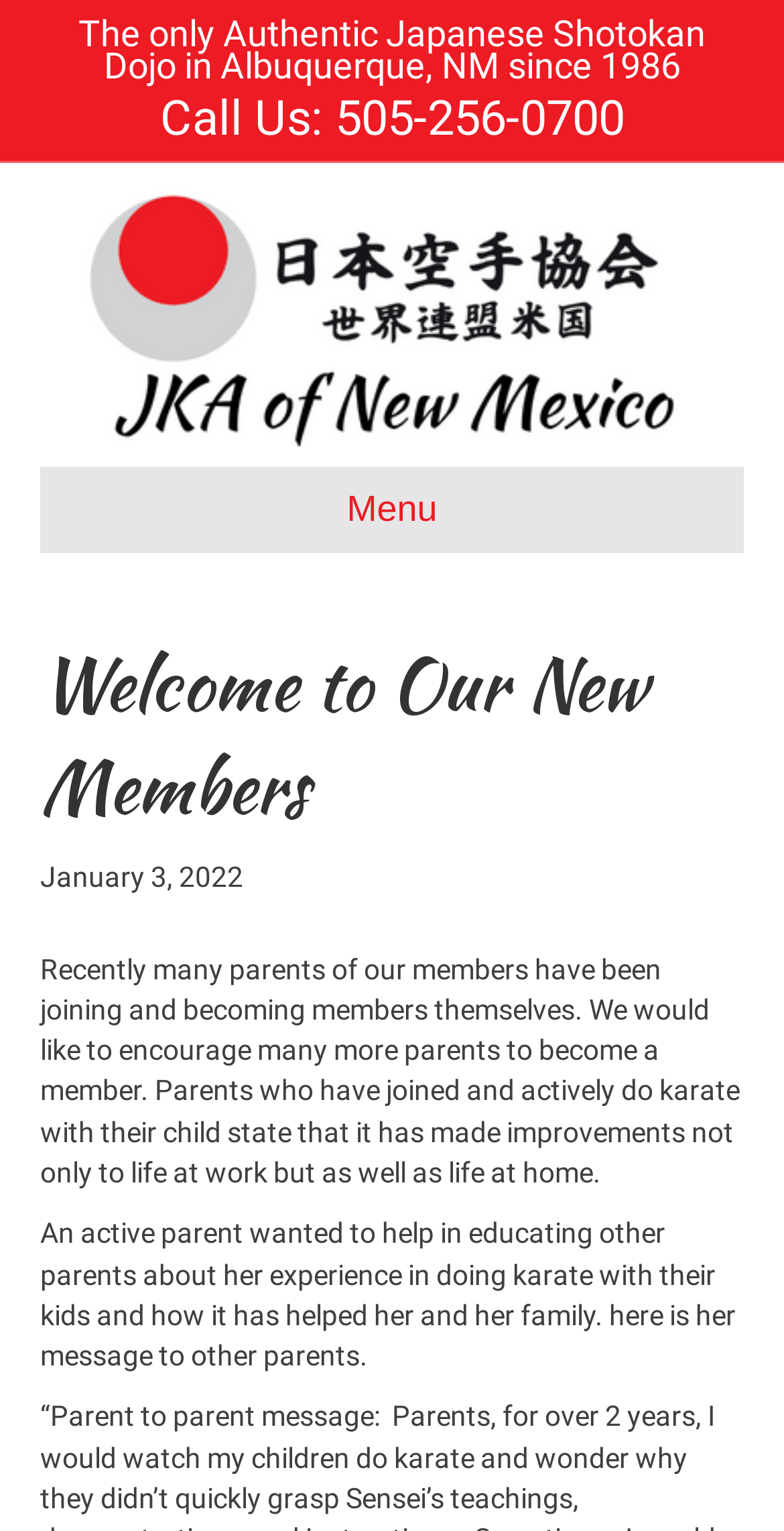Identify the bounding box for the UI element described as: "Menu". The coordinates should be four float numbers between 0 and 1, i.e., [left, top, right, bottom].

[0.051, 0.305, 0.949, 0.362]